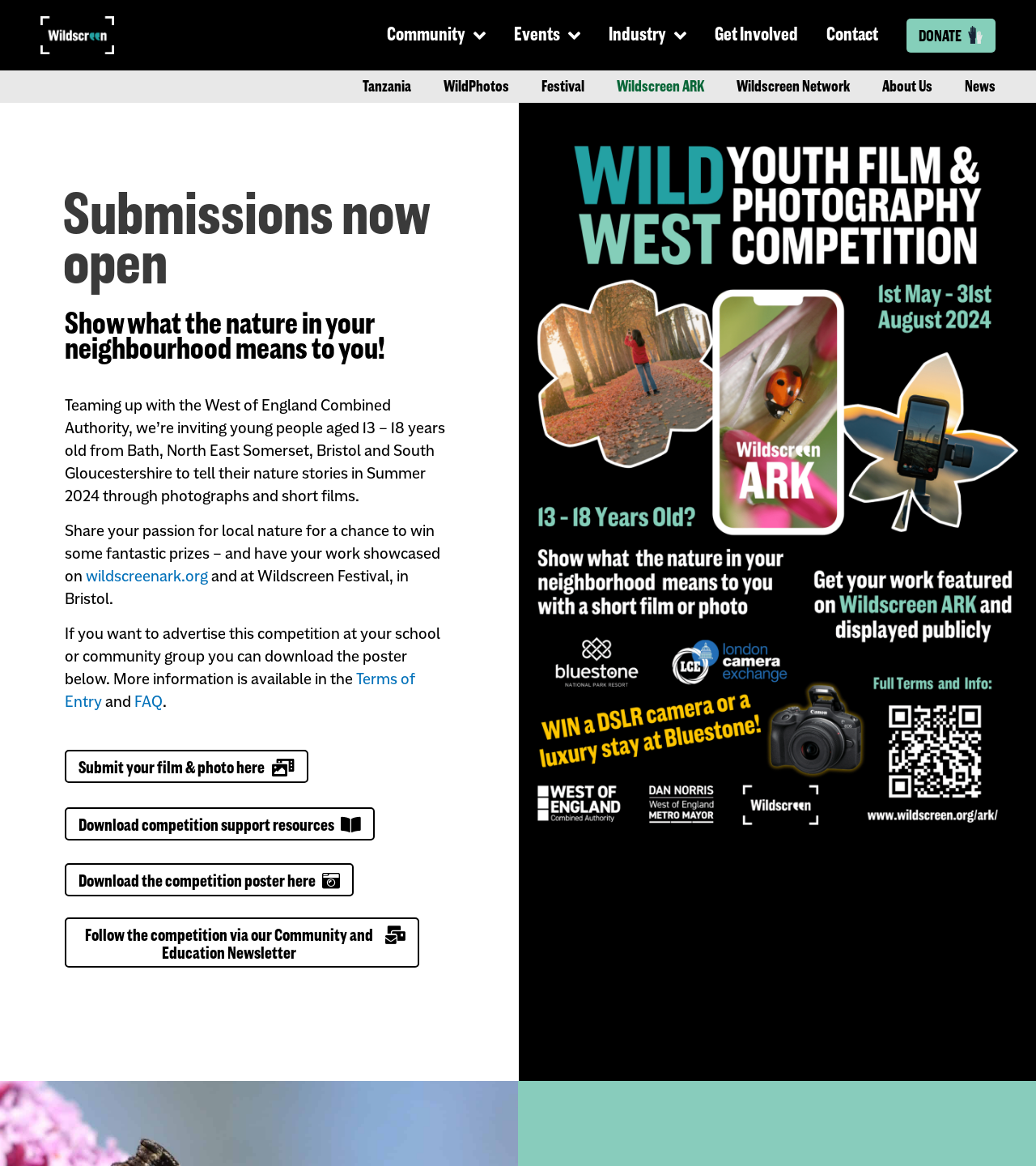Reply to the question with a single word or phrase:
Where will the winning work be showcased?

Wildscreen Festival and wildscreenark.org